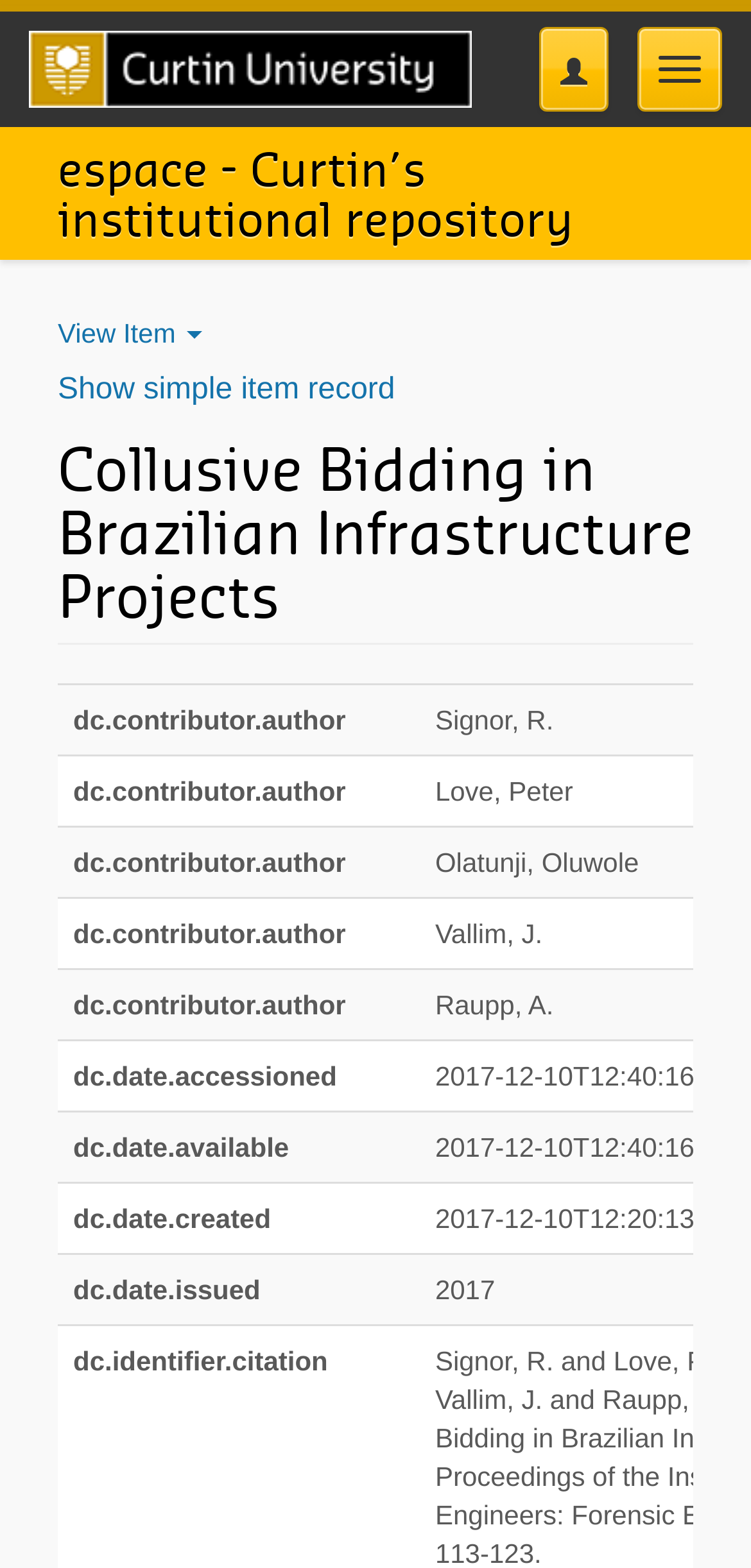Locate the UI element described as follows: "Show simple item record". Return the bounding box coordinates as four float numbers between 0 and 1 in the order [left, top, right, bottom].

[0.077, 0.238, 0.526, 0.259]